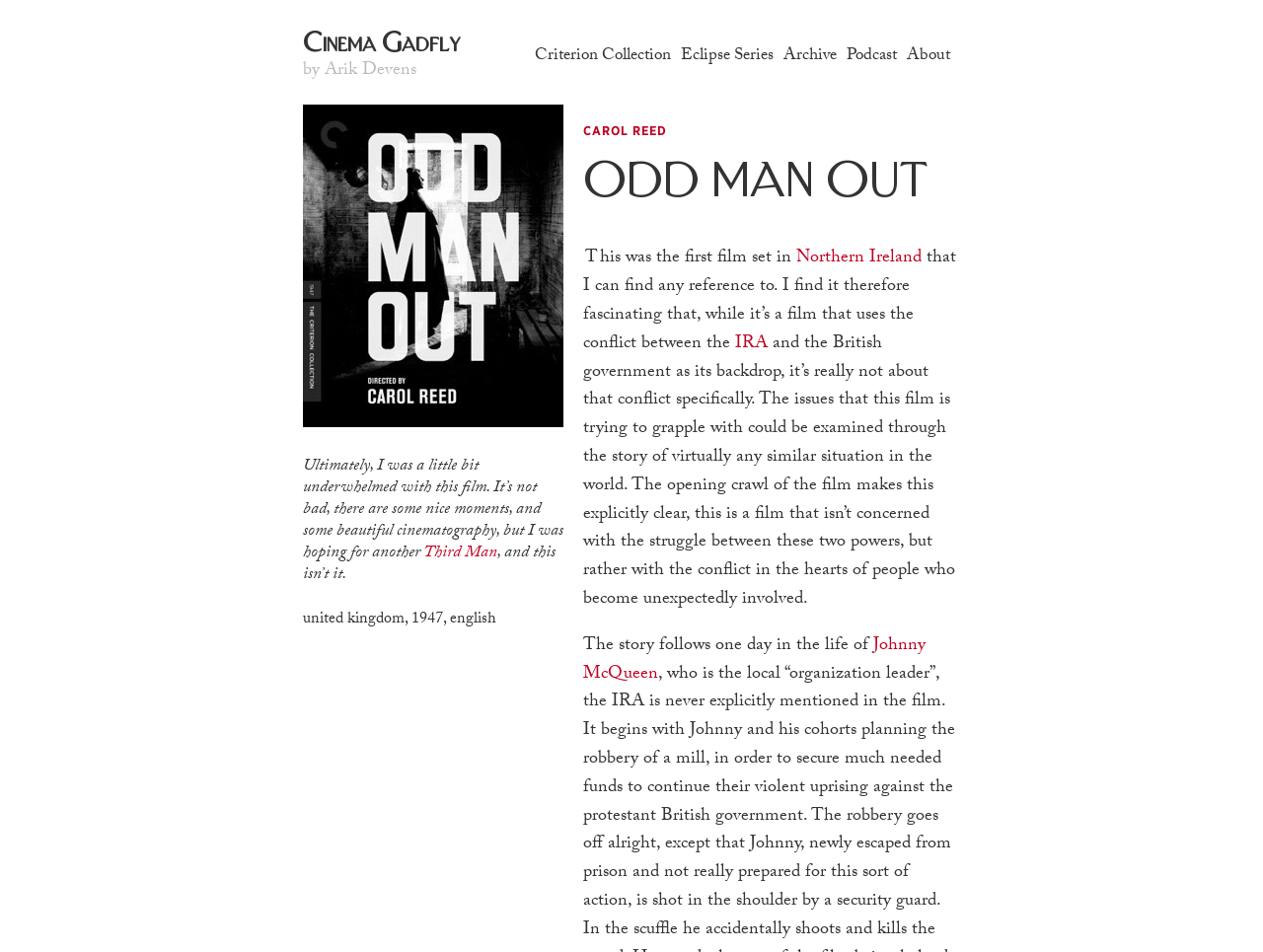Who is the director of the film? Based on the screenshot, please respond with a single word or phrase.

Carol Reed